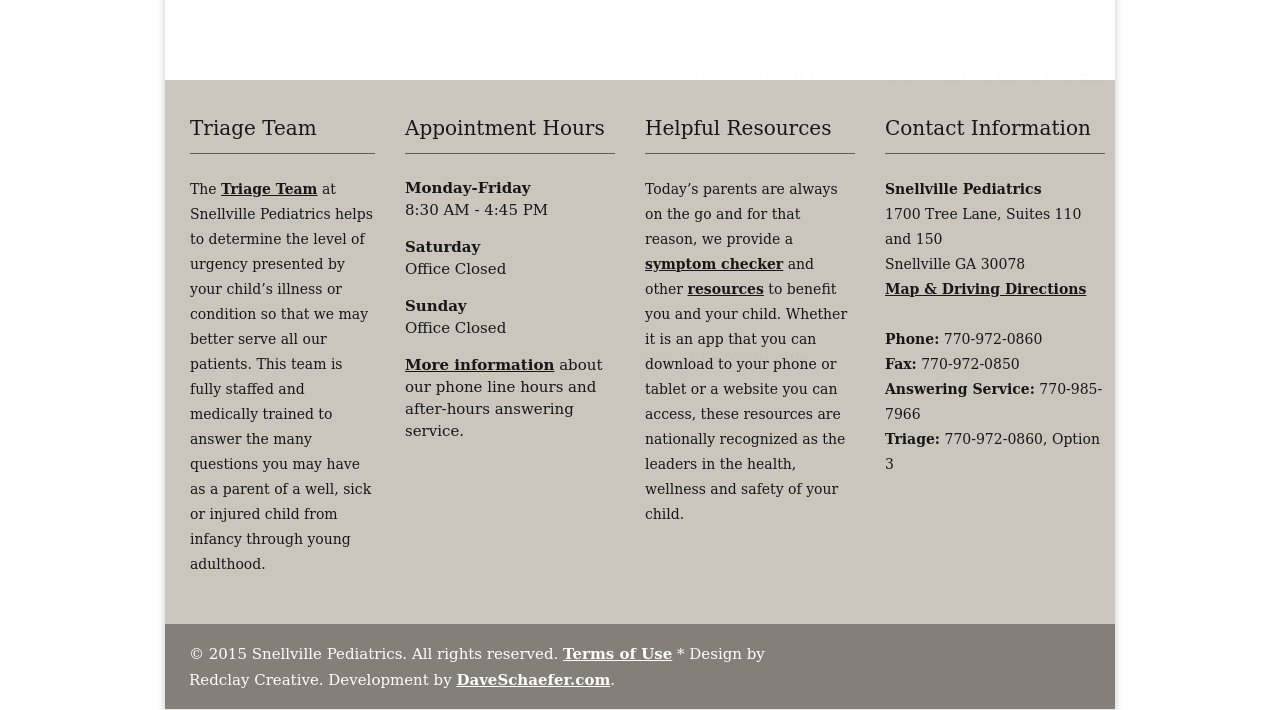Determine the bounding box for the HTML element described here: "Terms of Use". The coordinates should be given as [left, top, right, bottom] with each number being a float between 0 and 1.

[0.44, 0.908, 0.525, 0.934]